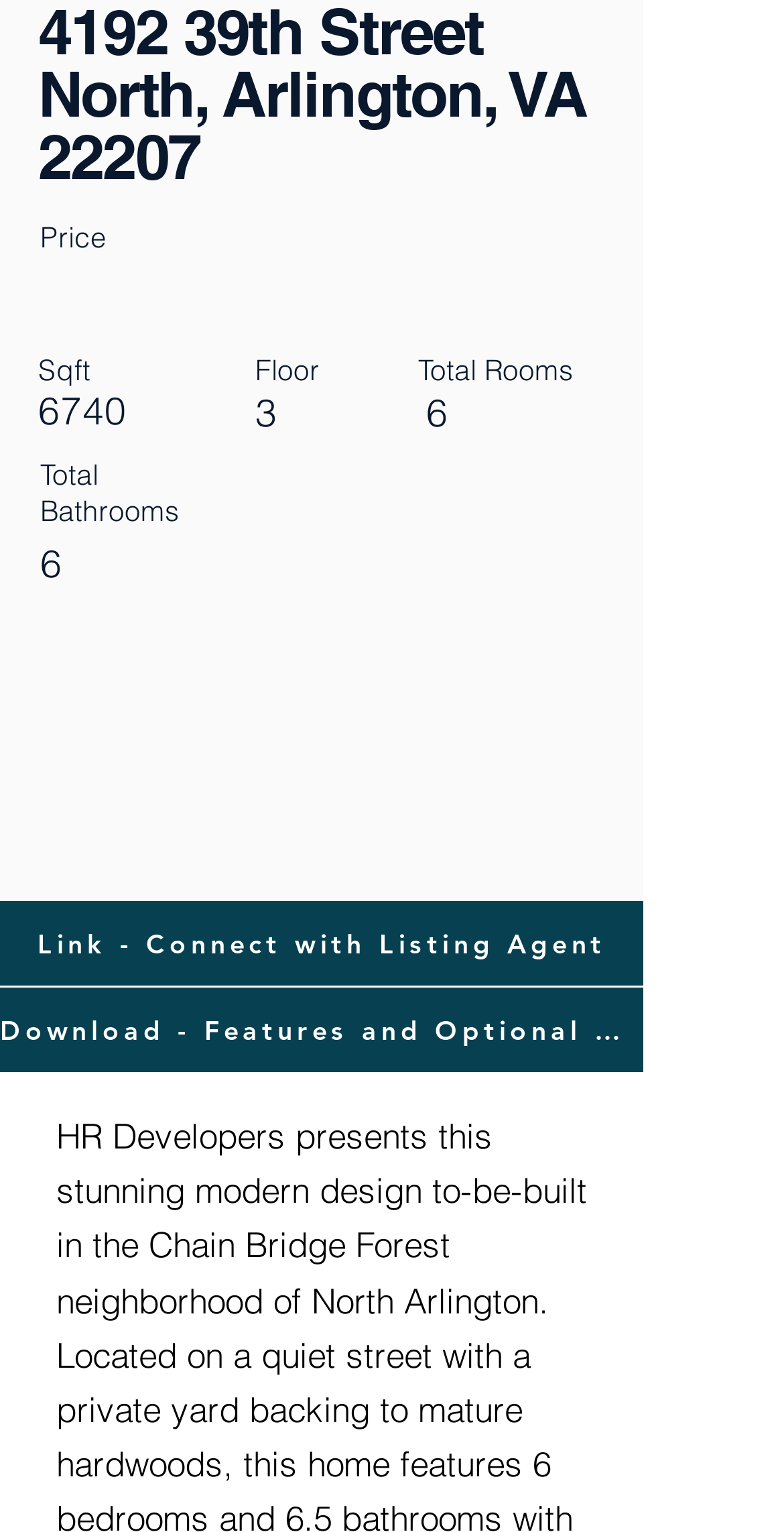With reference to the image, please provide a detailed answer to the following question: What is the address of the property?

The address of the property is mentioned in the heading element at the top of the webpage, which is '4192 39th Street North, Arlington, VA 22207'.